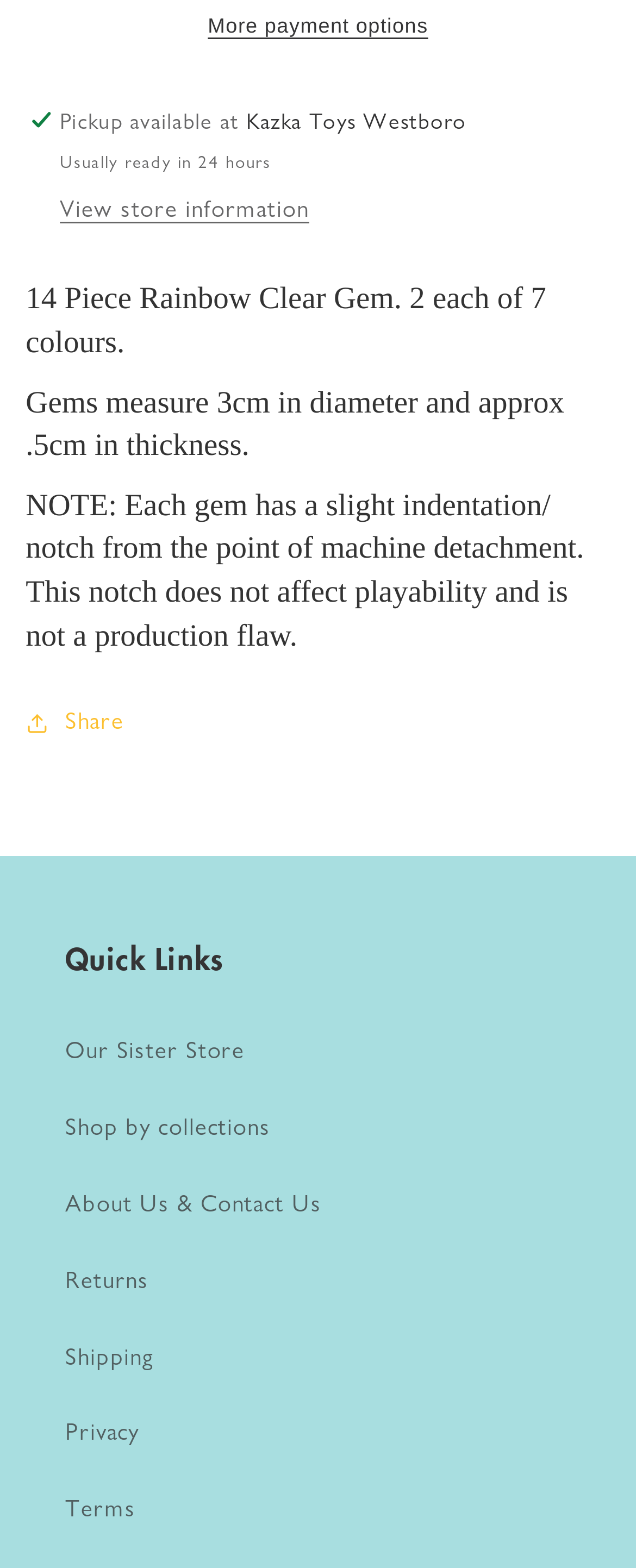Please specify the coordinates of the bounding box for the element that should be clicked to carry out this instruction: "View store information". The coordinates must be four float numbers between 0 and 1, formatted as [left, top, right, bottom].

[0.094, 0.124, 0.486, 0.144]